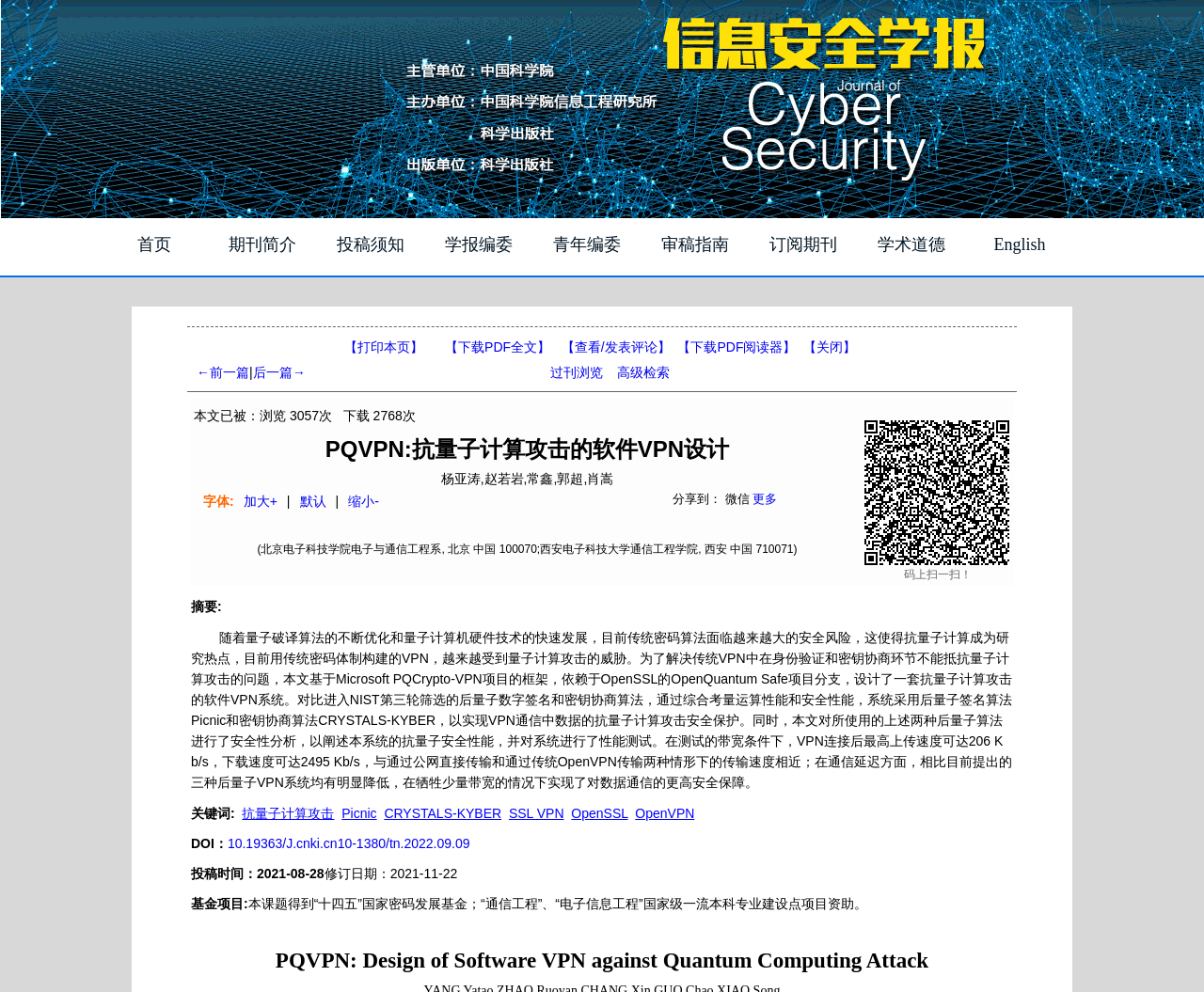Indicate the bounding box coordinates of the element that must be clicked to execute the instruction: "browse archives". The coordinates should be given as four float numbers between 0 and 1, i.e., [left, top, right, bottom].

[0.457, 0.368, 0.501, 0.383]